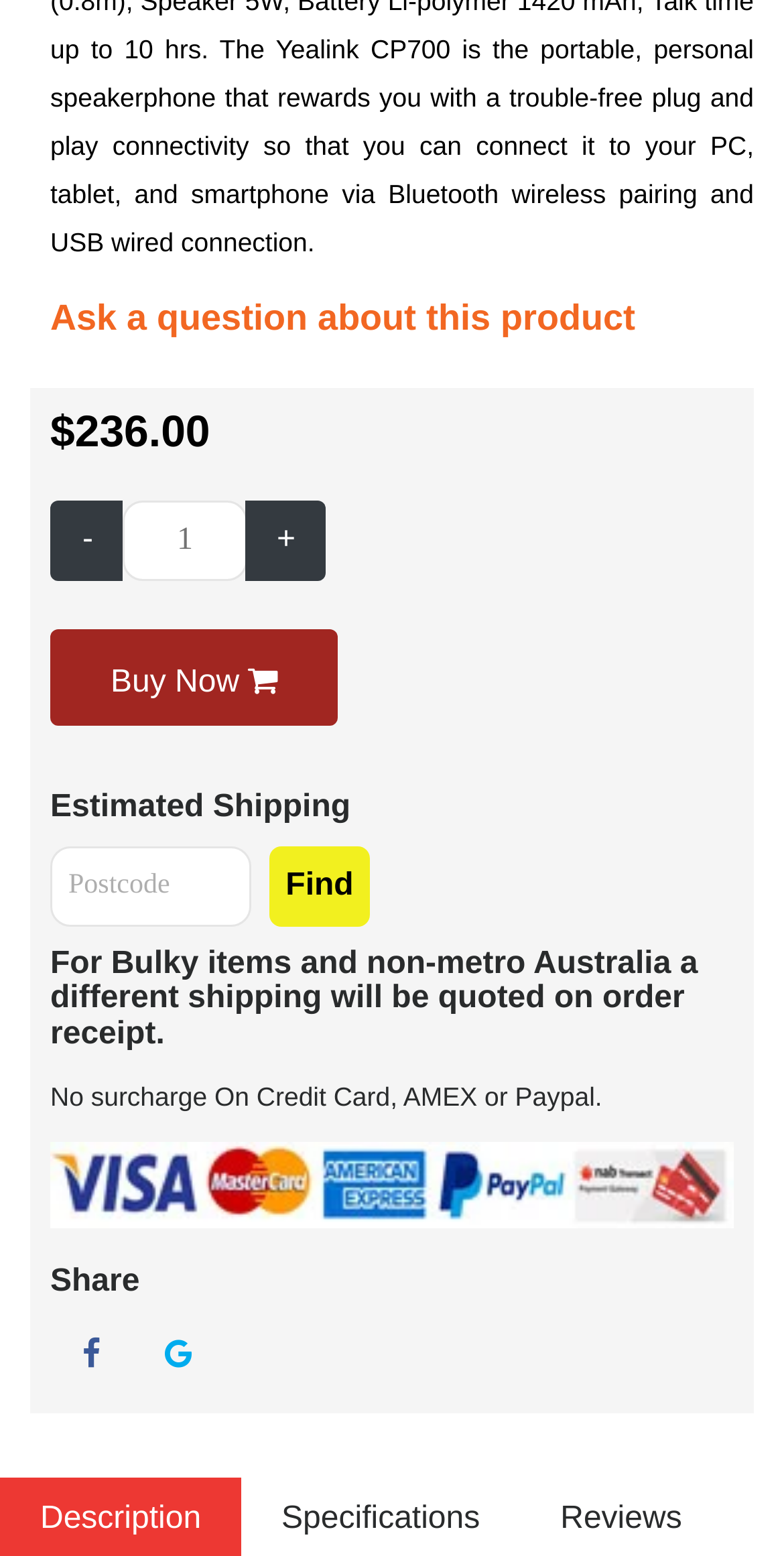Using the description "alt="share on google"", locate and provide the bounding box of the UI element.

[0.169, 0.849, 0.287, 0.895]